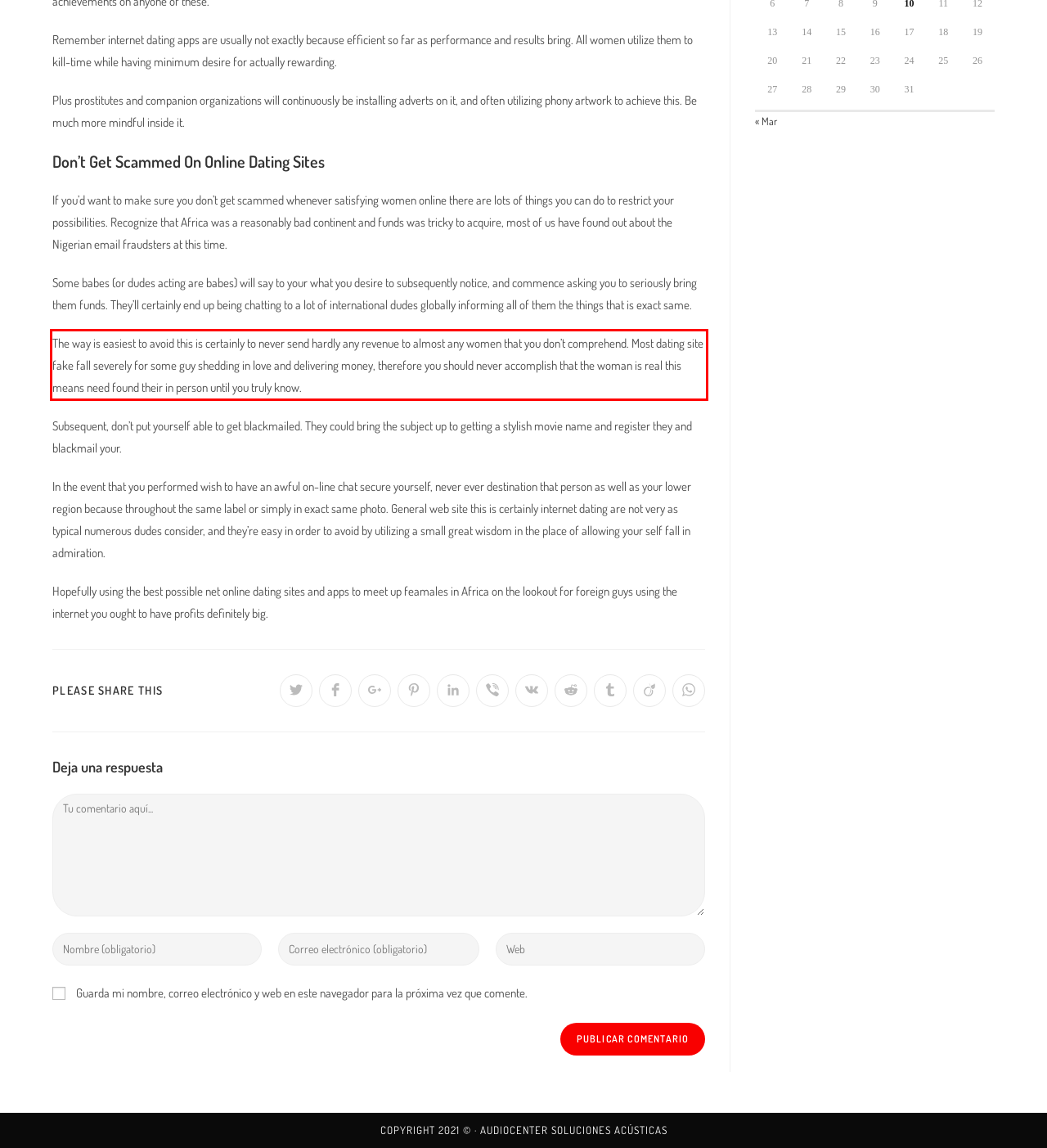Given a screenshot of a webpage containing a red bounding box, perform OCR on the text within this red bounding box and provide the text content.

The way is easiest to avoid this is certainly to never send hardly any revenue to almost any women that you don’t comprehend. Most dating site fake fall severely for some guy shedding in love and delivering money, therefore you should never accomplish that the woman is real this means need found their in person until you truly know.